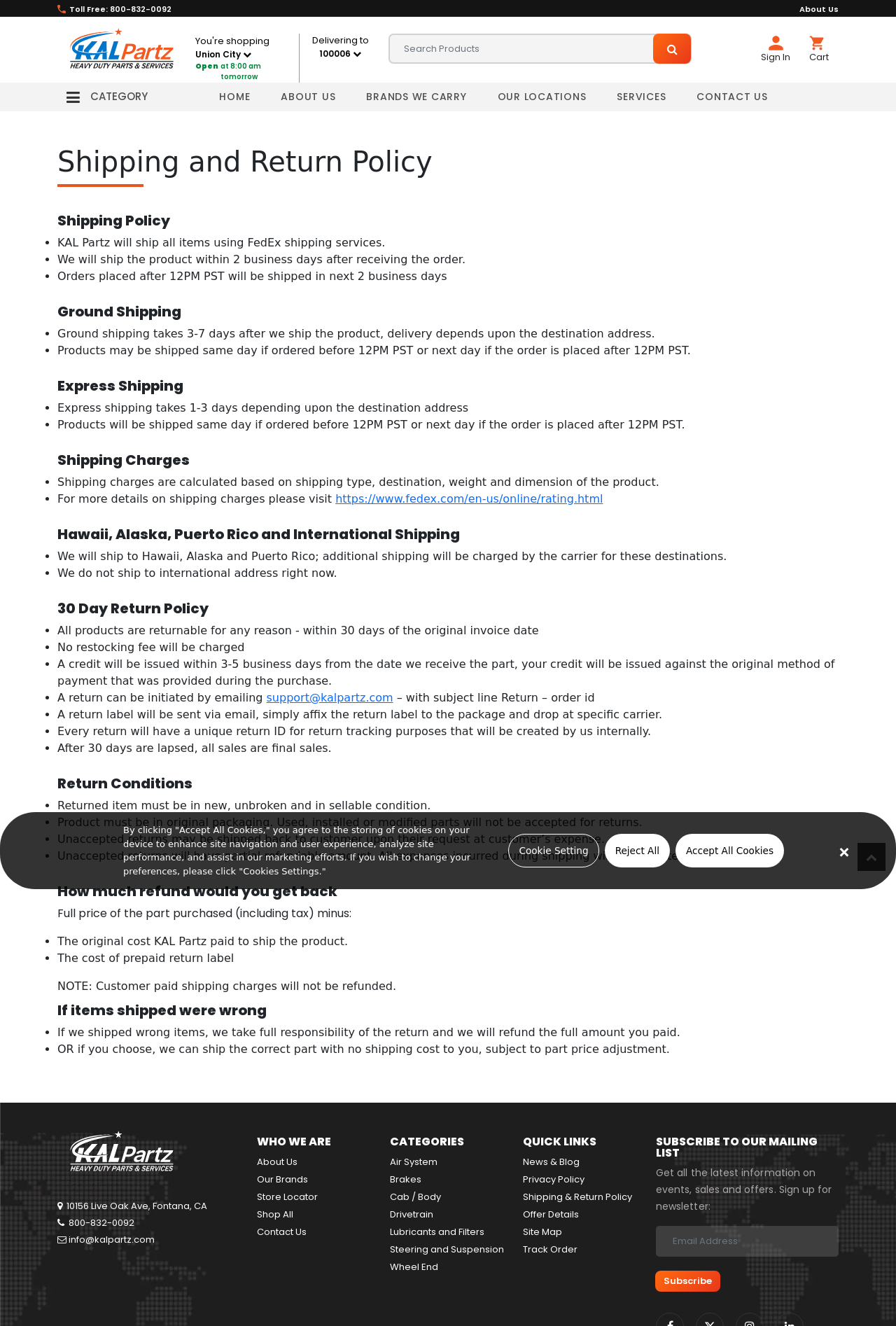Locate the bounding box coordinates of the element's region that should be clicked to carry out the following instruction: "Contact us". The coordinates need to be four float numbers between 0 and 1, i.e., [left, top, right, bottom].

[0.76, 0.062, 0.874, 0.084]